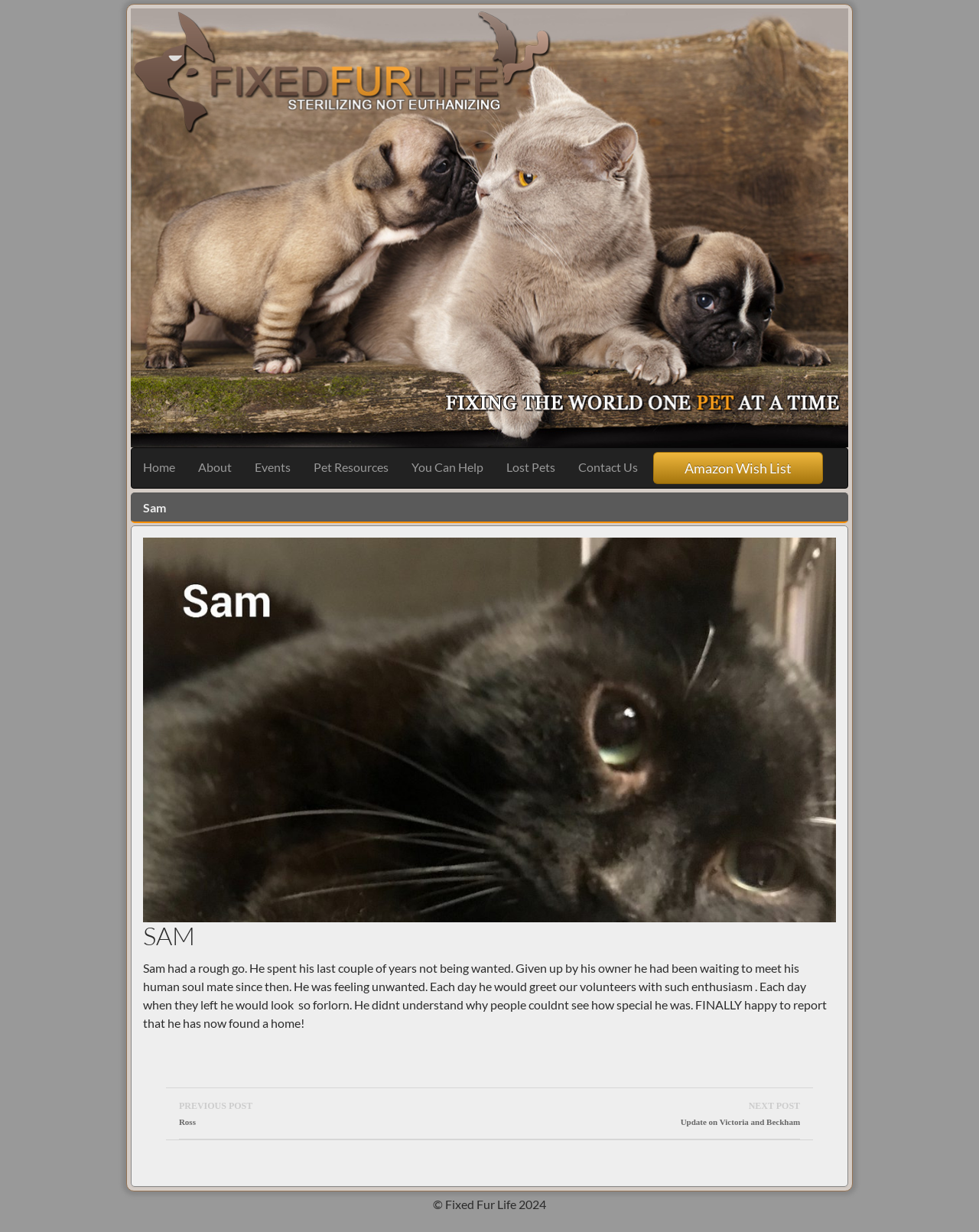Provide a one-word or one-phrase answer to the question:
How many links are in the navigation menu?

9